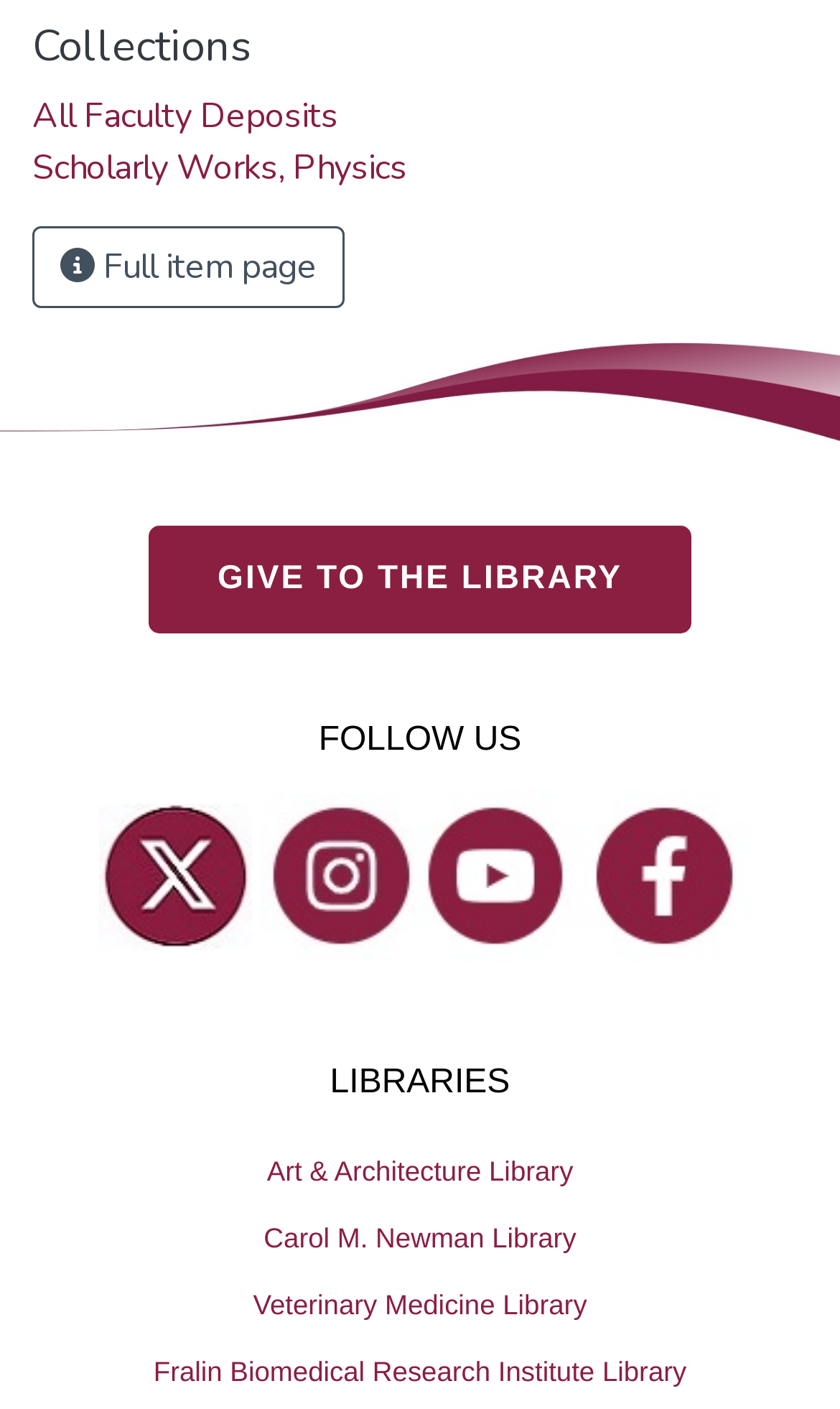Determine the bounding box coordinates for the clickable element required to fulfill the instruction: "View full item page". Provide the coordinates as four float numbers between 0 and 1, i.e., [left, top, right, bottom].

[0.038, 0.858, 0.41, 0.916]